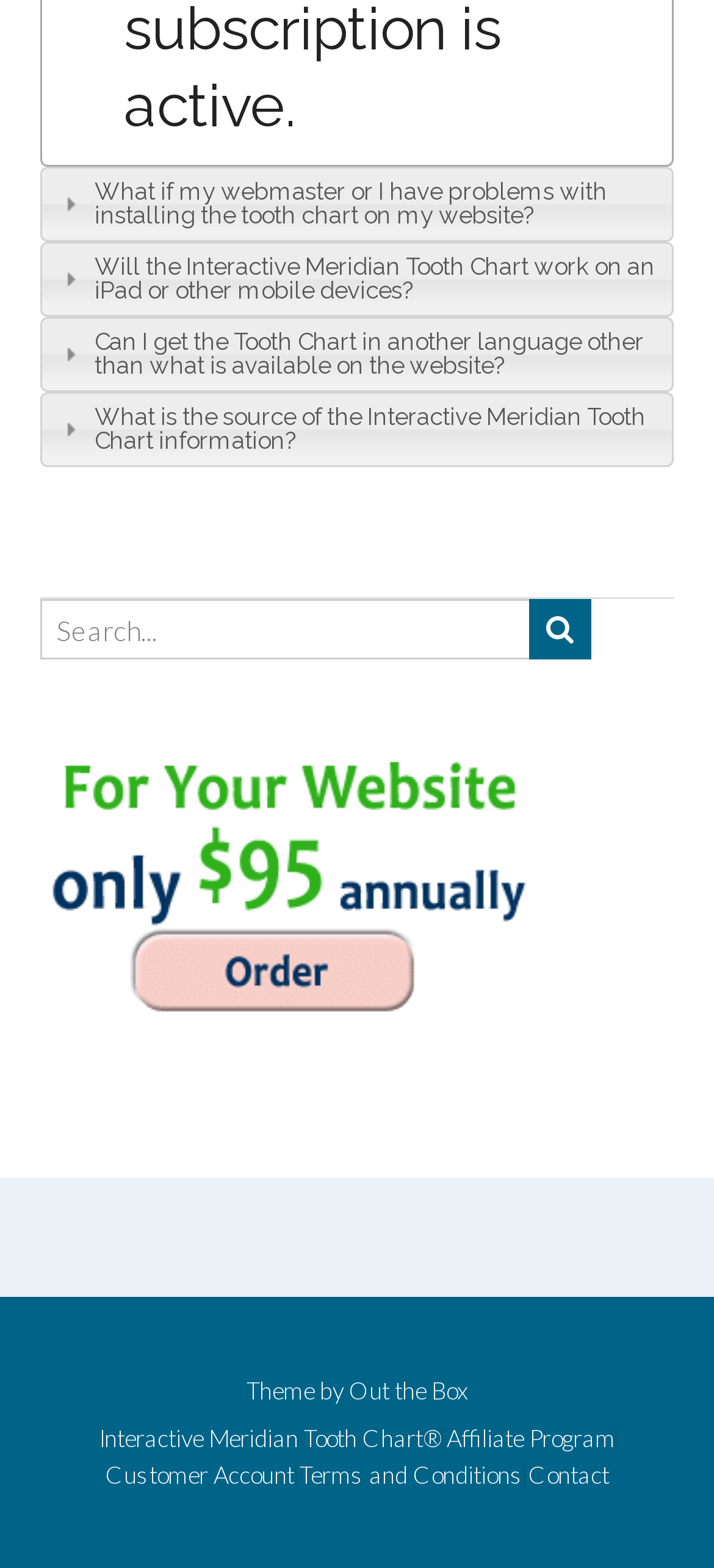Locate the bounding box coordinates of the element's region that should be clicked to carry out the following instruction: "Click on the Interactive Meridian Tooth Chart link". The coordinates need to be four float numbers between 0 and 1, i.e., [left, top, right, bottom].

[0.138, 0.91, 0.618, 0.925]